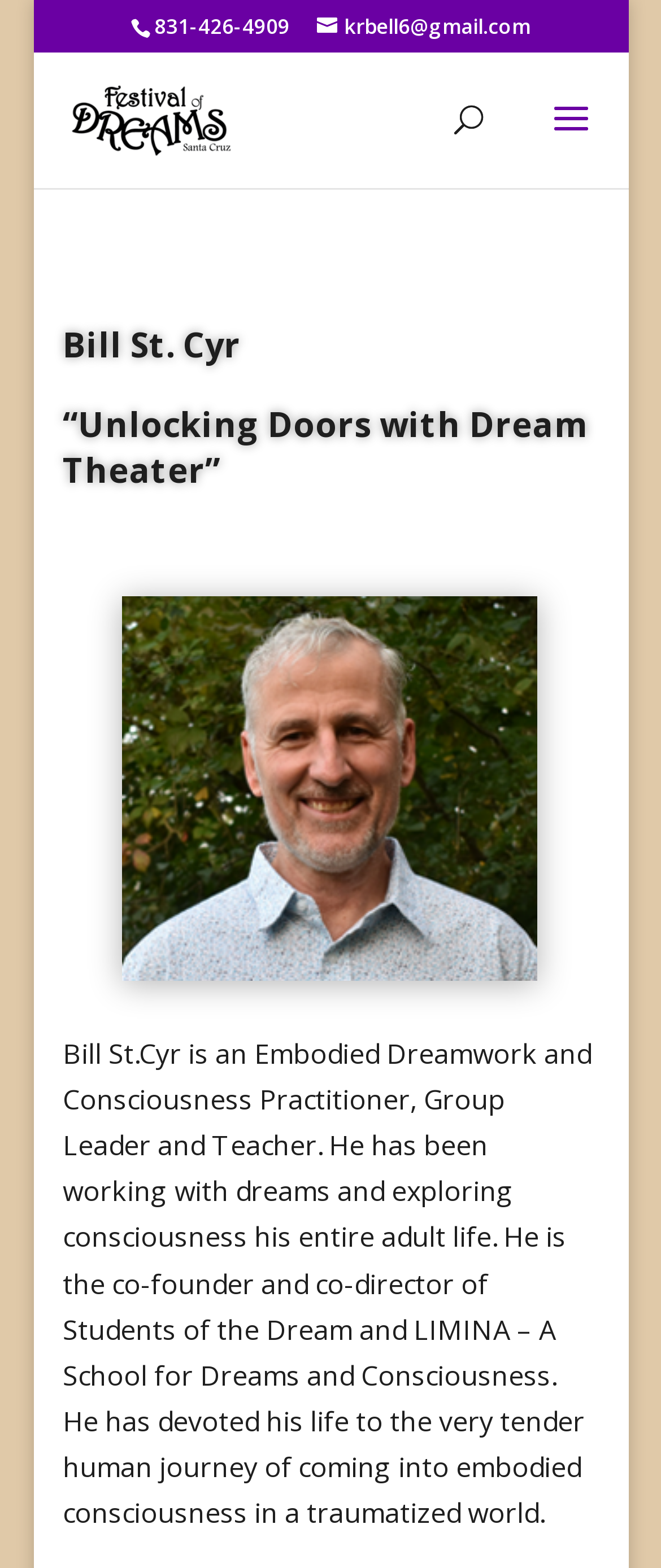What is the phone number on the webpage?
Examine the image and provide an in-depth answer to the question.

I found the phone number by looking at the StaticText element with the bounding box coordinates [0.233, 0.008, 0.438, 0.026], which contains the text '831-426-4909'.